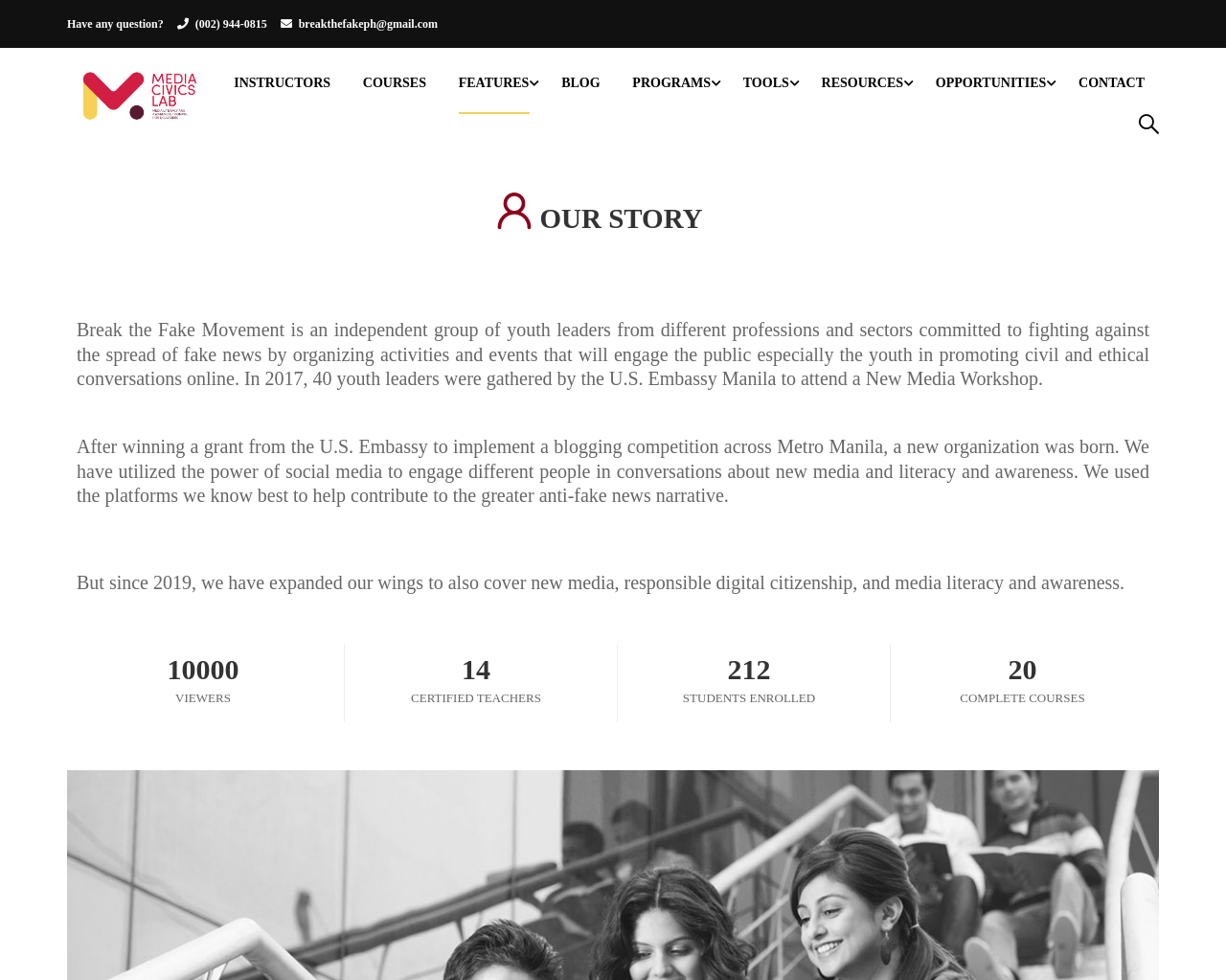Give a complete and precise description of the webpage's appearance.

The webpage is about the "About Us" section of the Media Civics Lab, specifically focusing on the "OUR STORY" of the Break the Fake Movement. 

At the top, there is a contact section with a question "Have any question?" followed by two links for phone number and email address. 

Below the contact section, there is a layout table with a logo of Media Civics Lab on the left, and a navigation menu on the right, consisting of links to "INSTRUCTORS", "COURSES", "FEATURES", "BLOG", "PROGRAMS", "TOOLS", "RESOURCES", "OPPORTUNITIES", and "CONTACT". 

On the right side of the logo, there is an image. 

The main content of the page is divided into two sections. The first section is headed by "OUR STORY" and describes the Break the Fake Movement, its mission, and its history. The text explains that the movement is an independent group of youth leaders fighting against the spread of fake news, and it was born out of a New Media Workshop organized by the U.S. Embassy Manila in 2017. 

The second section presents some statistics about the movement's achievements, including the number of viewers, certified teachers, students enrolled, and complete courses. These statistics are displayed in a row, with each statistic accompanied by a label.